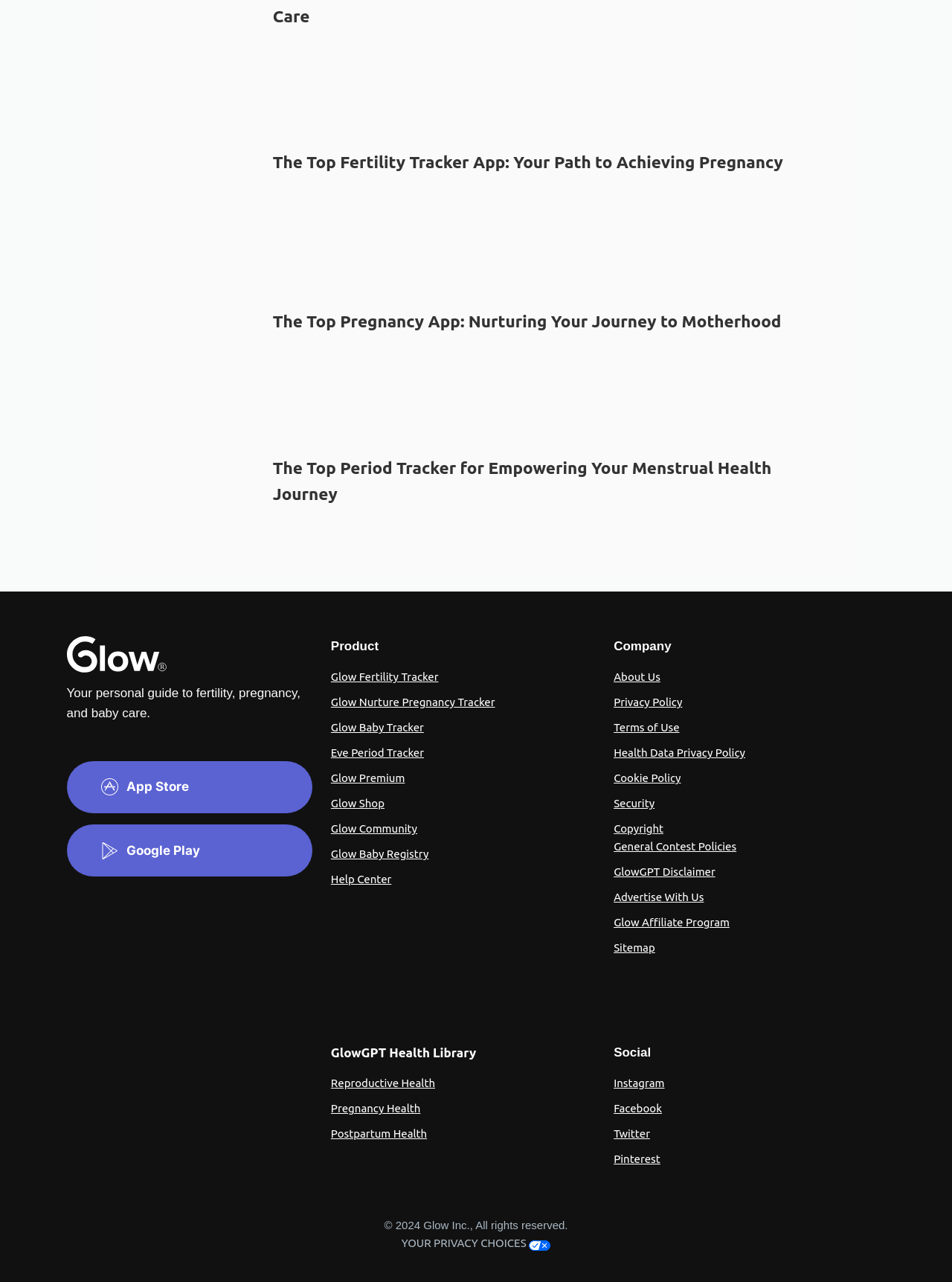Please identify the bounding box coordinates of the area that needs to be clicked to follow this instruction: "Download the app from App Store".

[0.07, 0.594, 0.328, 0.634]